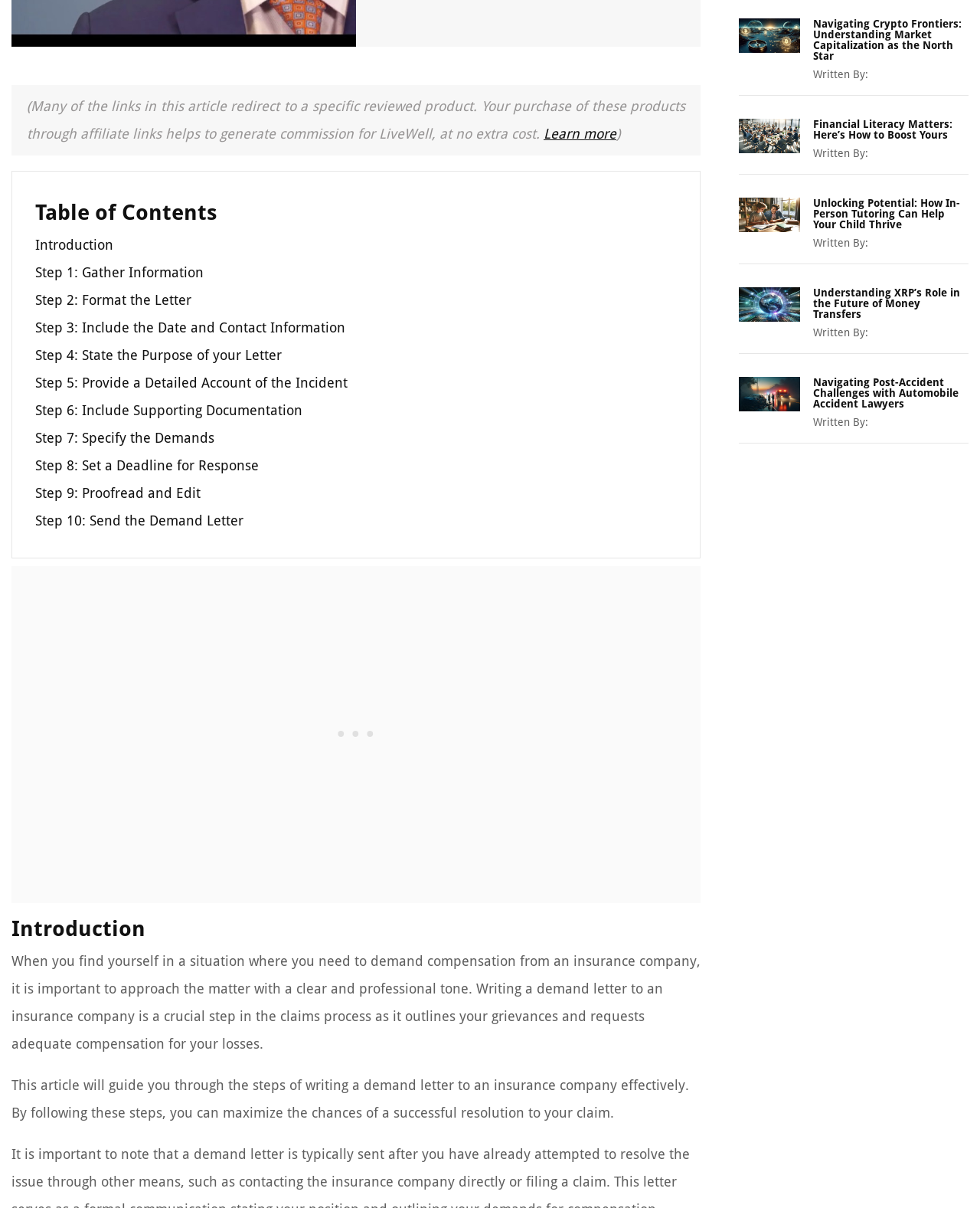Using the provided element description "Step 1: Gather Information", determine the bounding box coordinates of the UI element.

[0.036, 0.219, 0.208, 0.232]